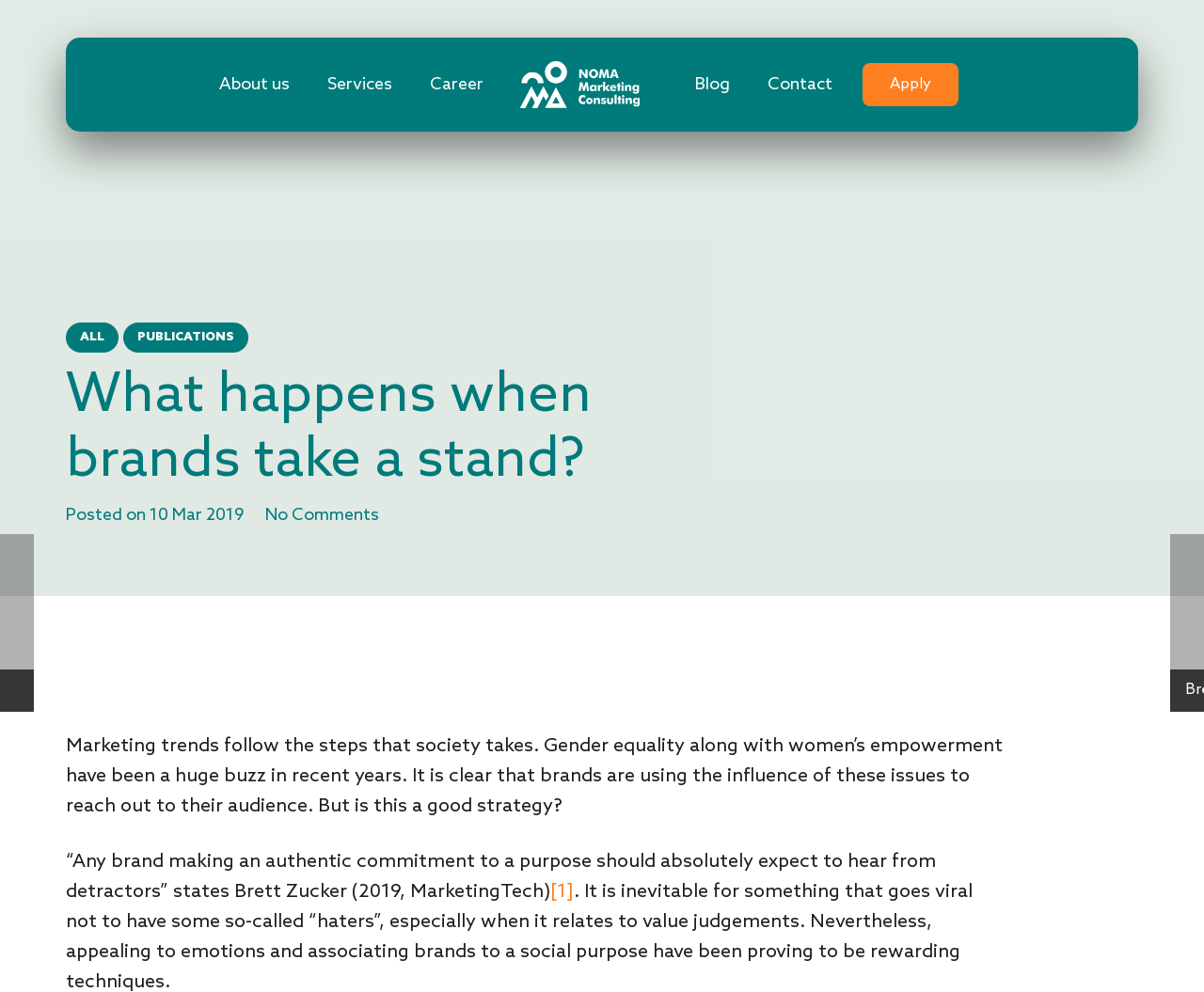Please give the bounding box coordinates of the area that should be clicked to fulfill the following instruction: "apply for a job". The coordinates should be in the format of four float numbers from 0 to 1, i.e., [left, top, right, bottom].

[0.717, 0.063, 0.796, 0.107]